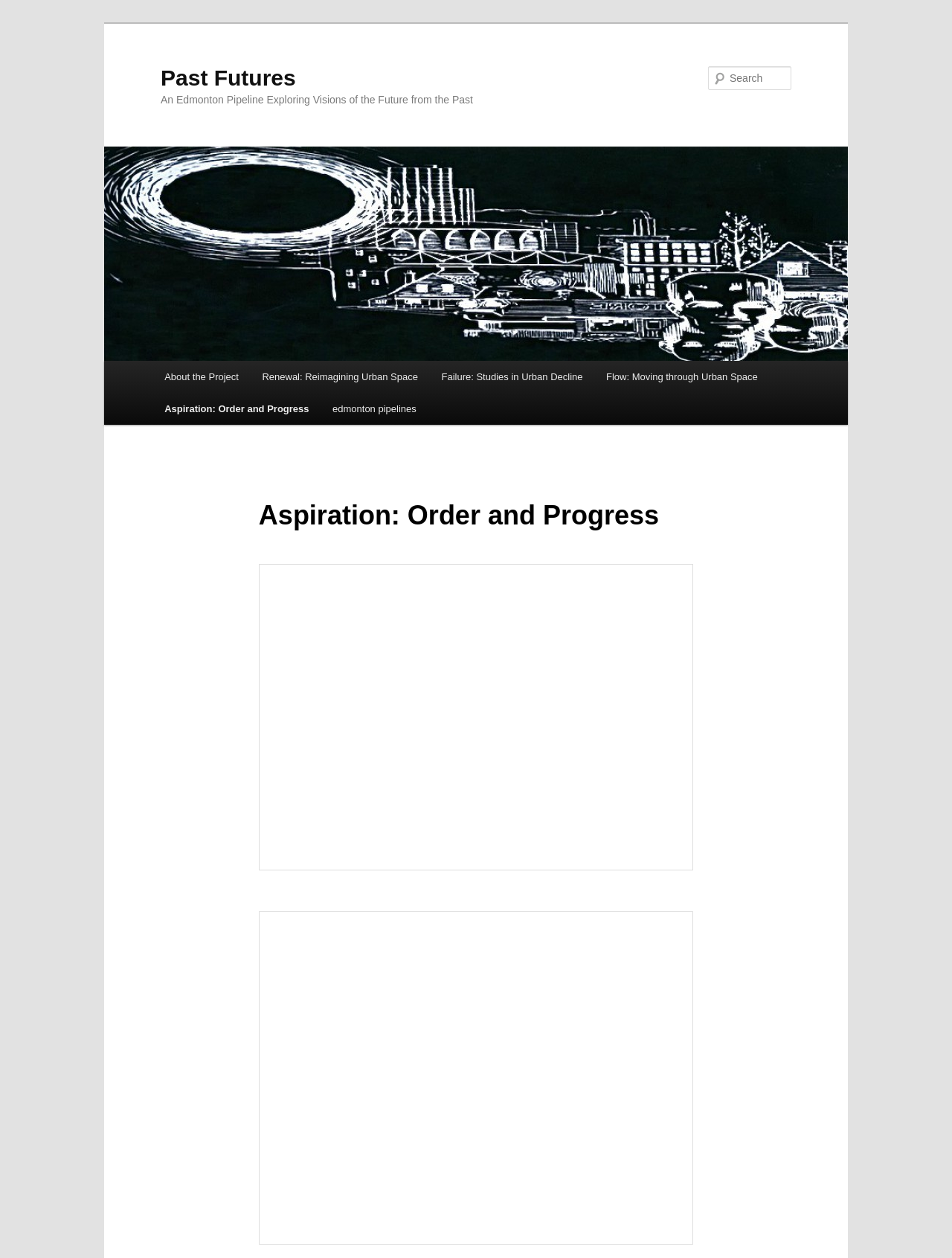How many images are on the page?
Answer the question with a single word or phrase derived from the image.

1